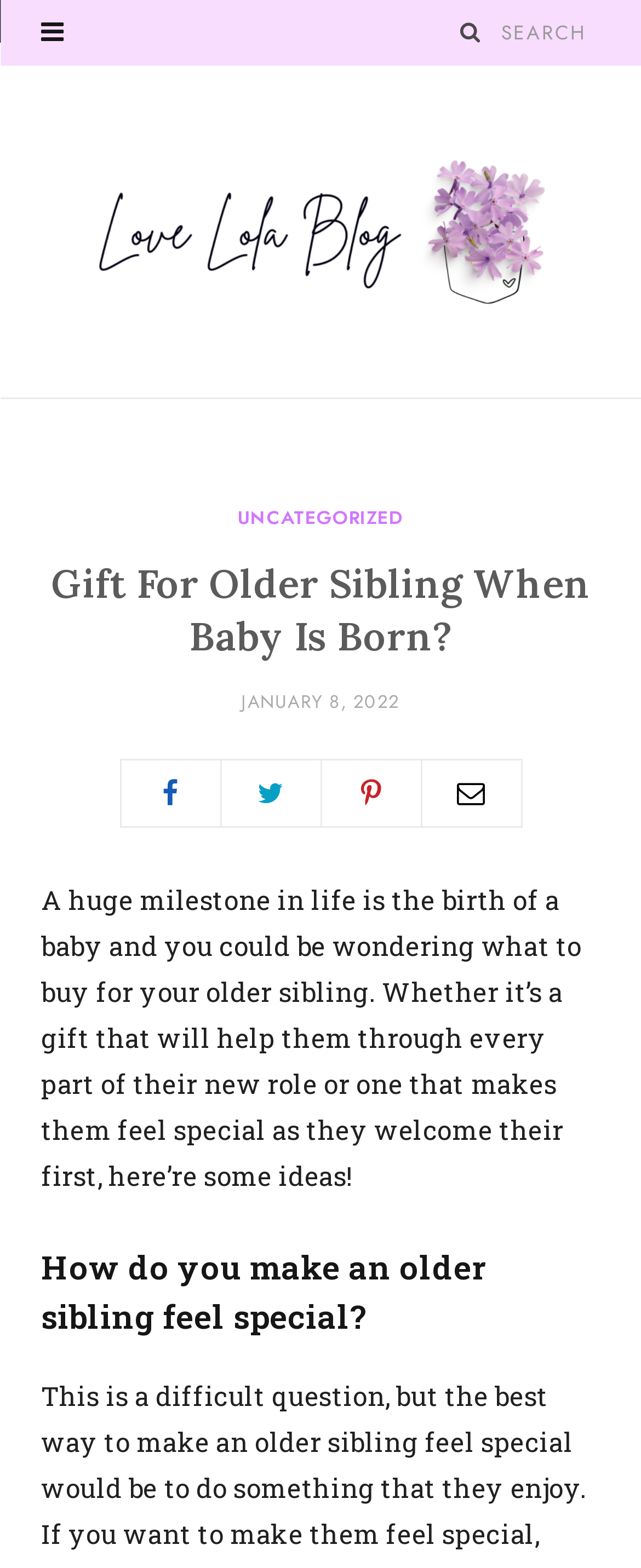Determine the coordinates of the bounding box for the clickable area needed to execute this instruction: "Visit the Love Lola Blog homepage".

[0.064, 0.1, 0.936, 0.196]